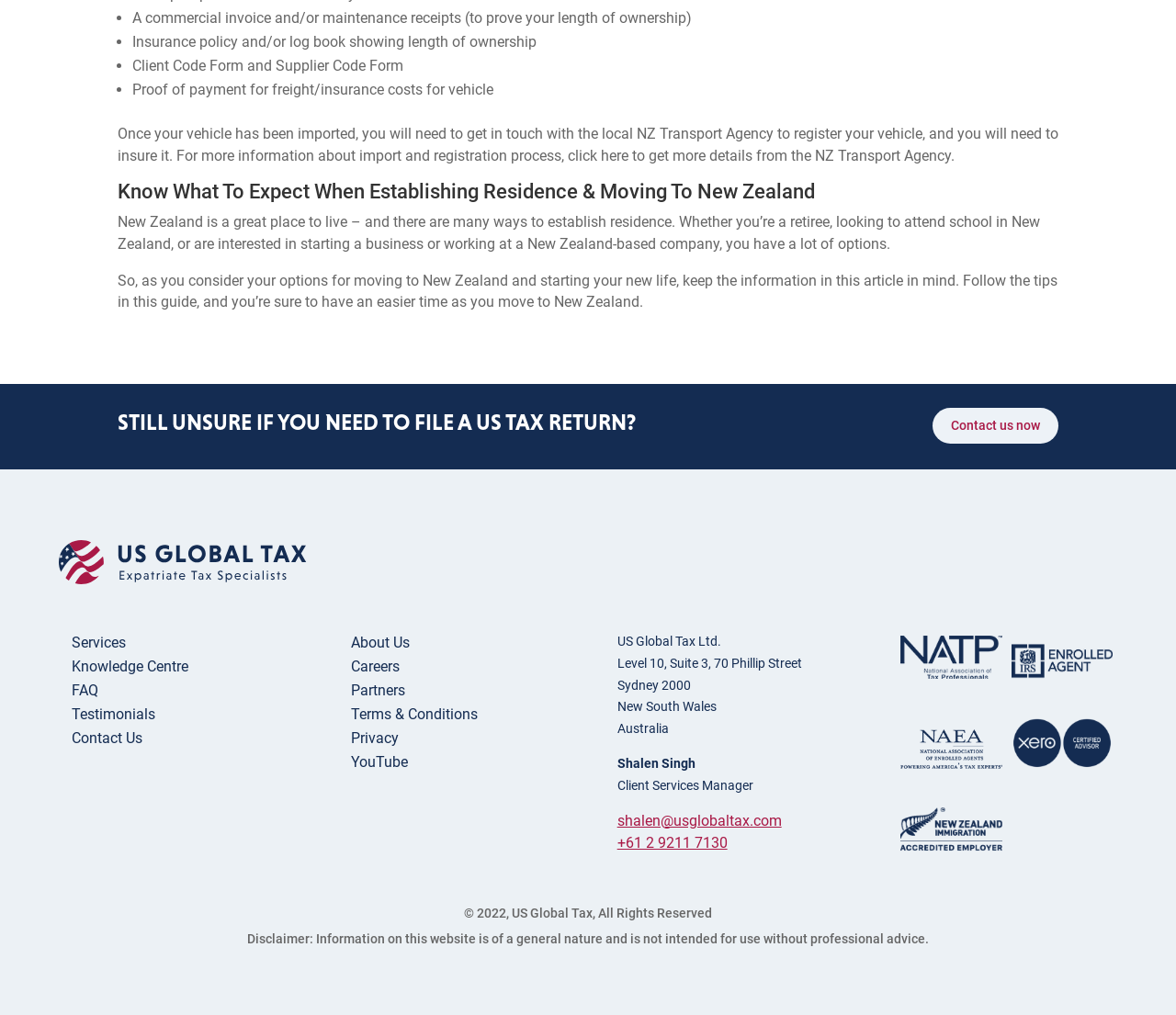Determine the coordinates of the bounding box that should be clicked to complete the instruction: "Read 'Know What To Expect When Establishing Residence & Moving To New Zealand'". The coordinates should be represented by four float numbers between 0 and 1: [left, top, right, bottom].

[0.1, 0.179, 0.9, 0.208]